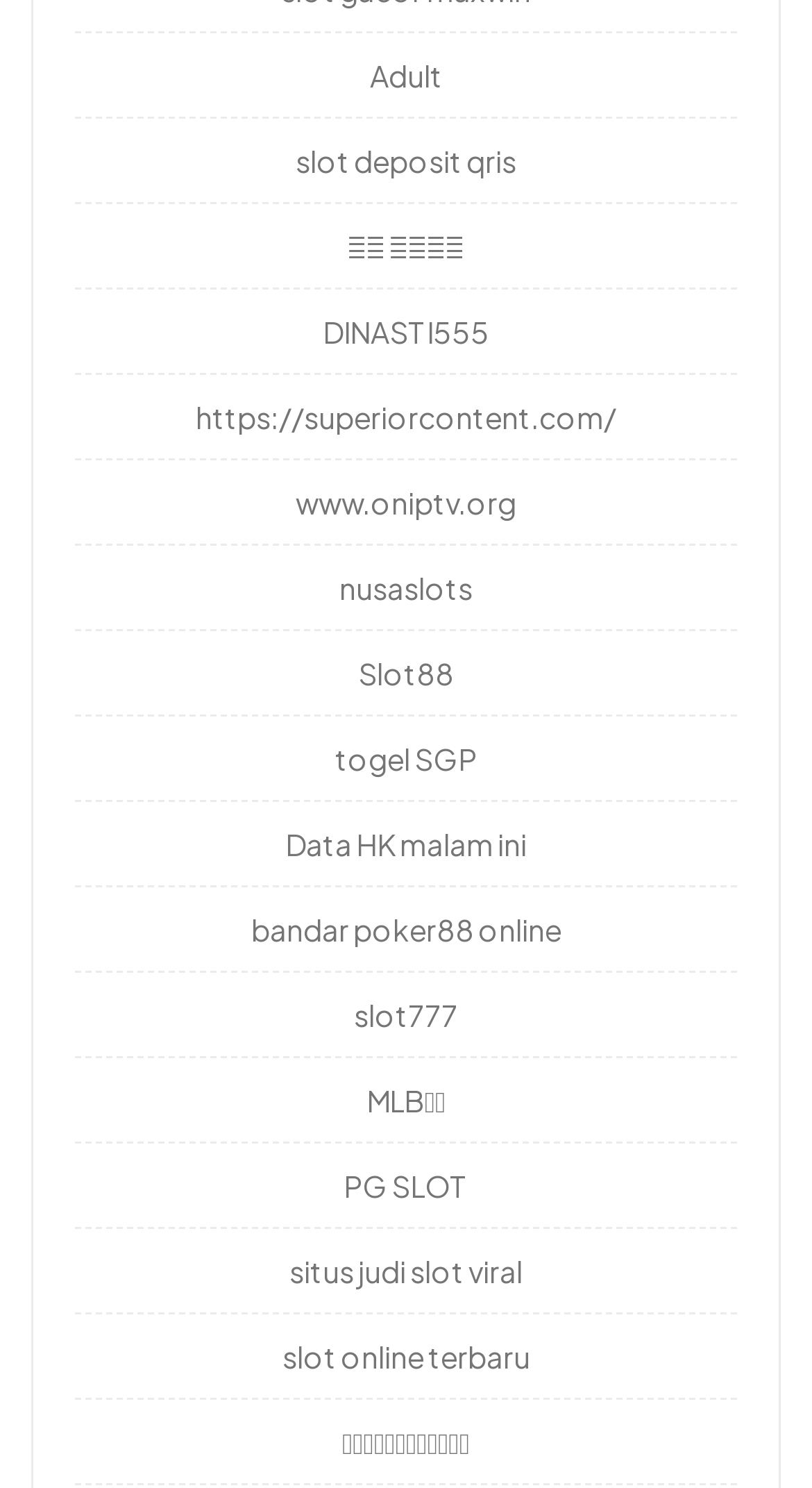How many links are related to slots?
Based on the image, give a concise answer in the form of a single word or short phrase.

5